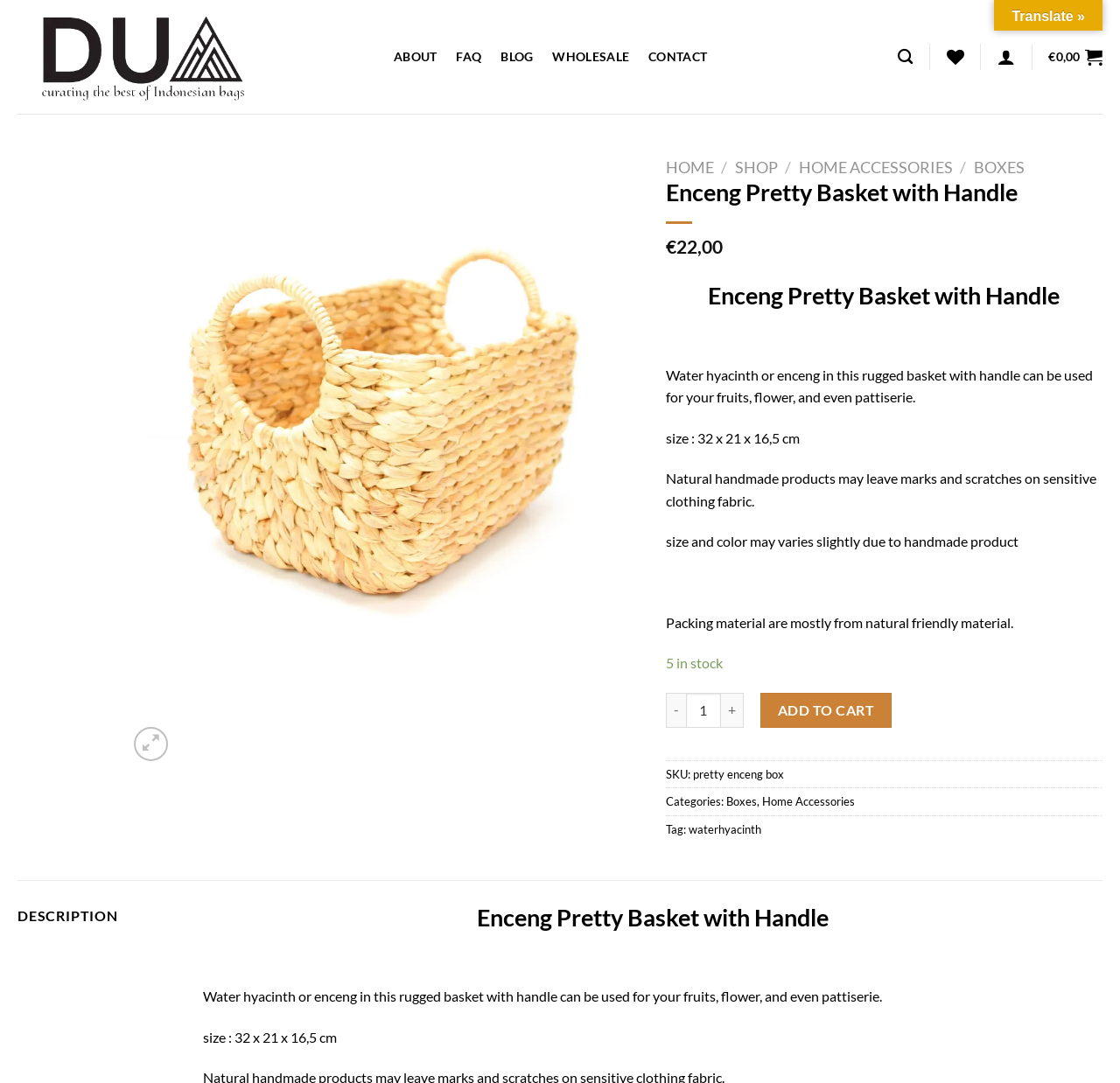What is the size of the product?
Using the image, respond with a single word or phrase.

32 x 21 x 16,5 cm